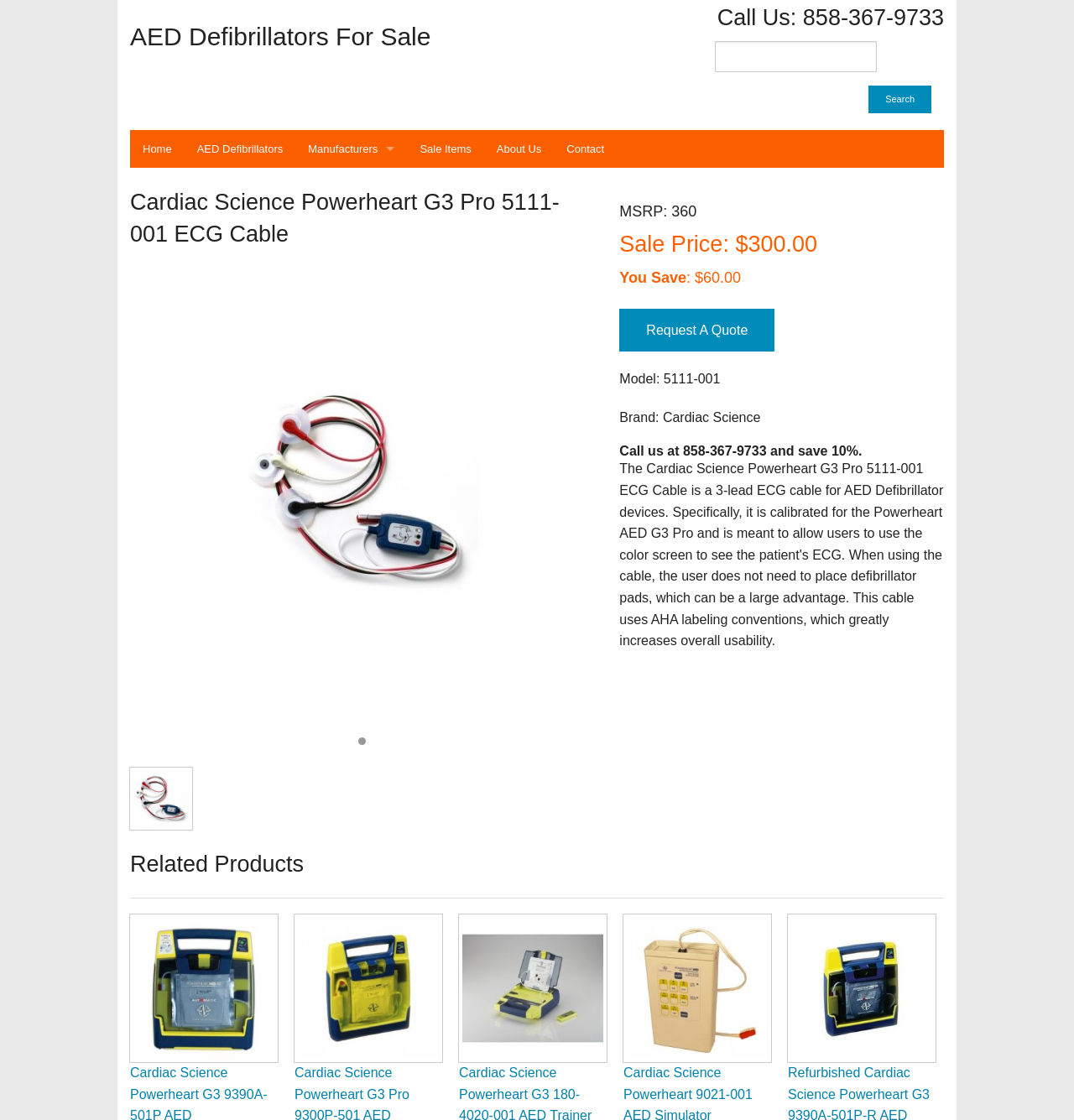Produce a meticulous description of the webpage.

This webpage is about the Cardiac Science Powerheart G3 Pro 5111-001 ECG Cable. At the top, there is a navigation menu with links to "AED Defibrillators For Sale", "Home", "AED Defibrillators", "Manufacturers", "Sale Items", "About Us", and "Contact". Below the navigation menu, there is a heading that displays the product name, followed by a search box and a "Search" button.

On the left side, there are two empty links, and below them, there is a small image. On the right side, there are three headings that display the product's MSRP, sale price, and the amount saved. Below these headings, there are links to "Request A Quote" and some product details, including the model and brand.

Further down, there is a promotional message encouraging customers to call and save 10%. Below this message, there is a heading that says "Related Products", followed by a horizontal separator. Below the separator, there are four links to related products, each accompanied by an image.

Overall, the webpage is focused on providing product information and encouraging customers to make a purchase or request a quote.